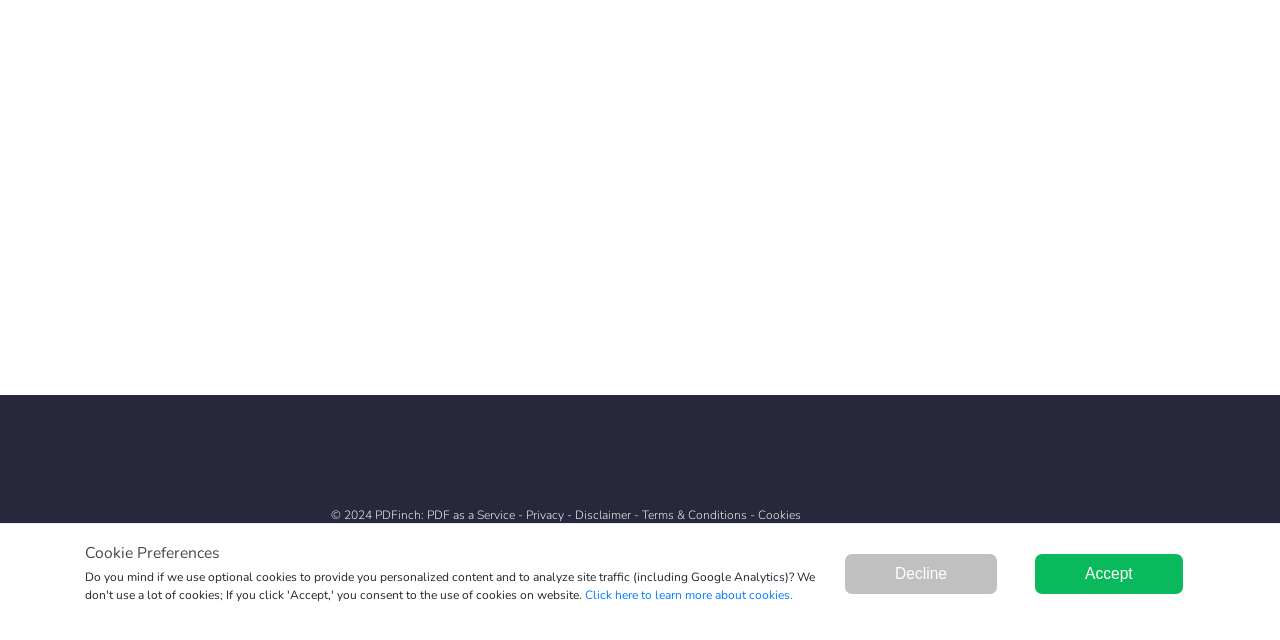Show the bounding box coordinates for the HTML element as described: "https://doi.org/10.26434/chemrxiv-2023-wfv75".

None